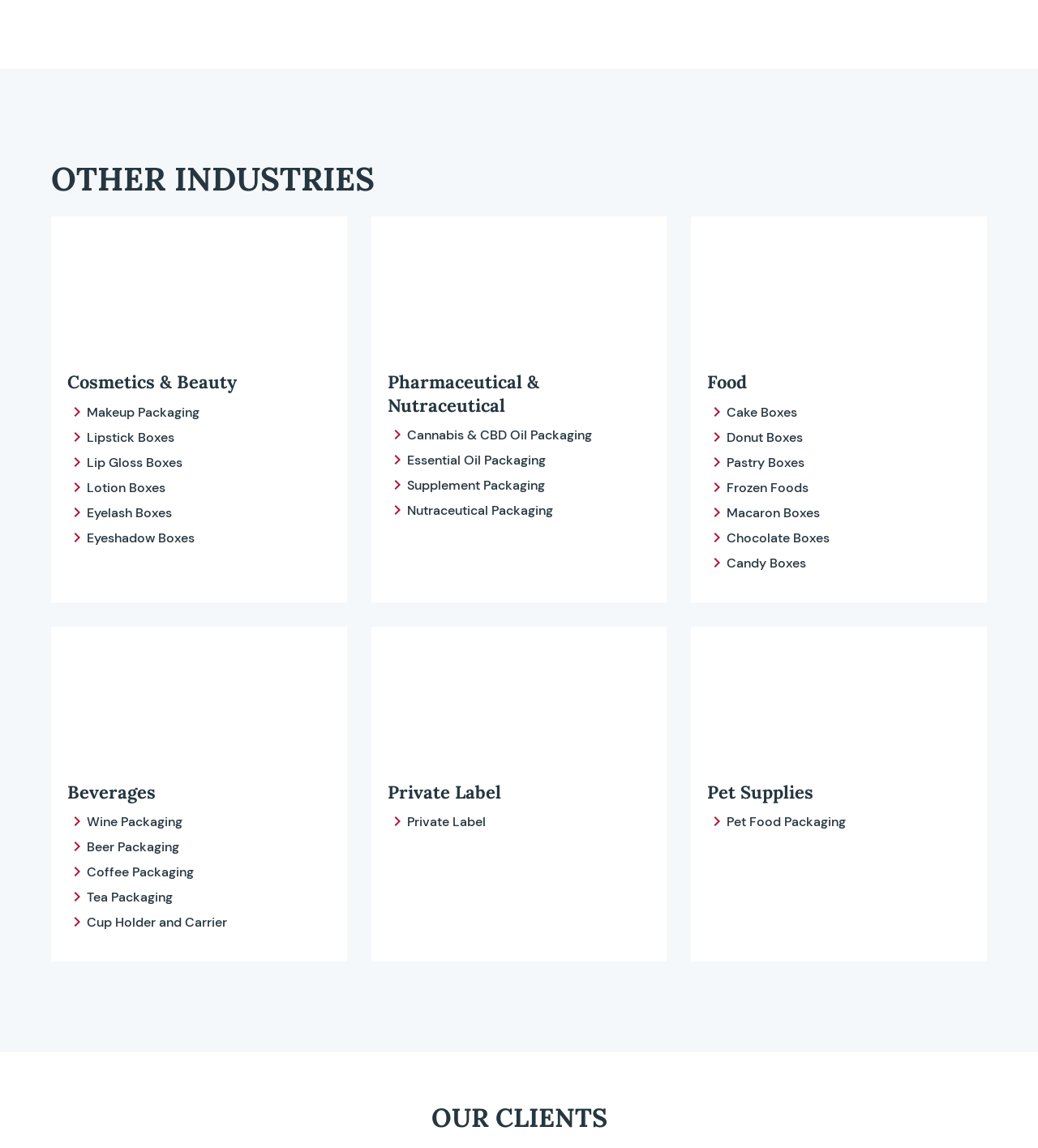Find the bounding box coordinates of the element to click in order to complete this instruction: "Browse Pet Supplies". The bounding box coordinates must be four float numbers between 0 and 1, denoted as [left, top, right, bottom].

[0.681, 0.56, 0.935, 0.707]